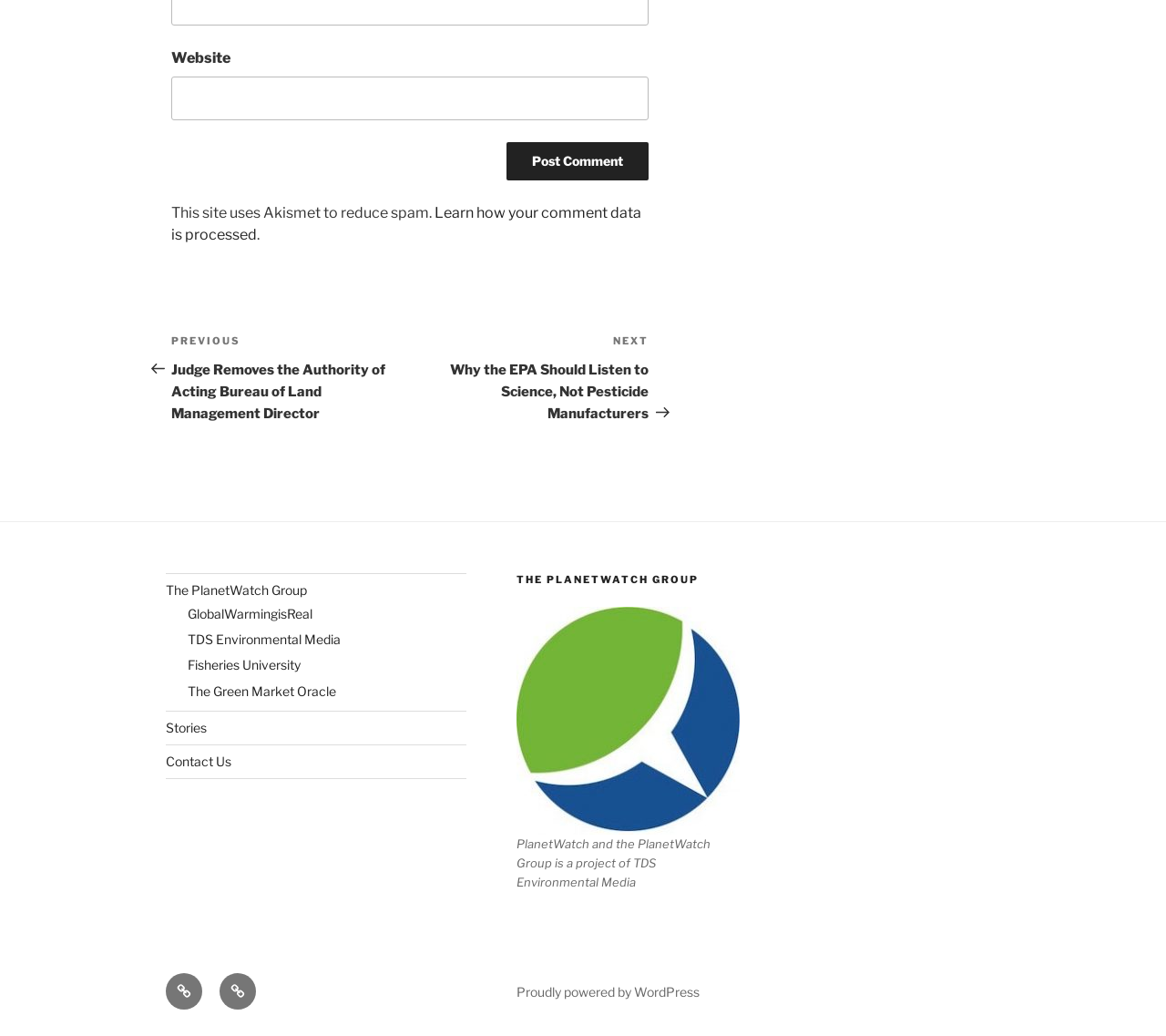What is the purpose of the website?
Based on the image, answer the question with as much detail as possible.

The website uses Akismet to reduce spam, as indicated by the static text 'This site uses Akismet to reduce spam.'